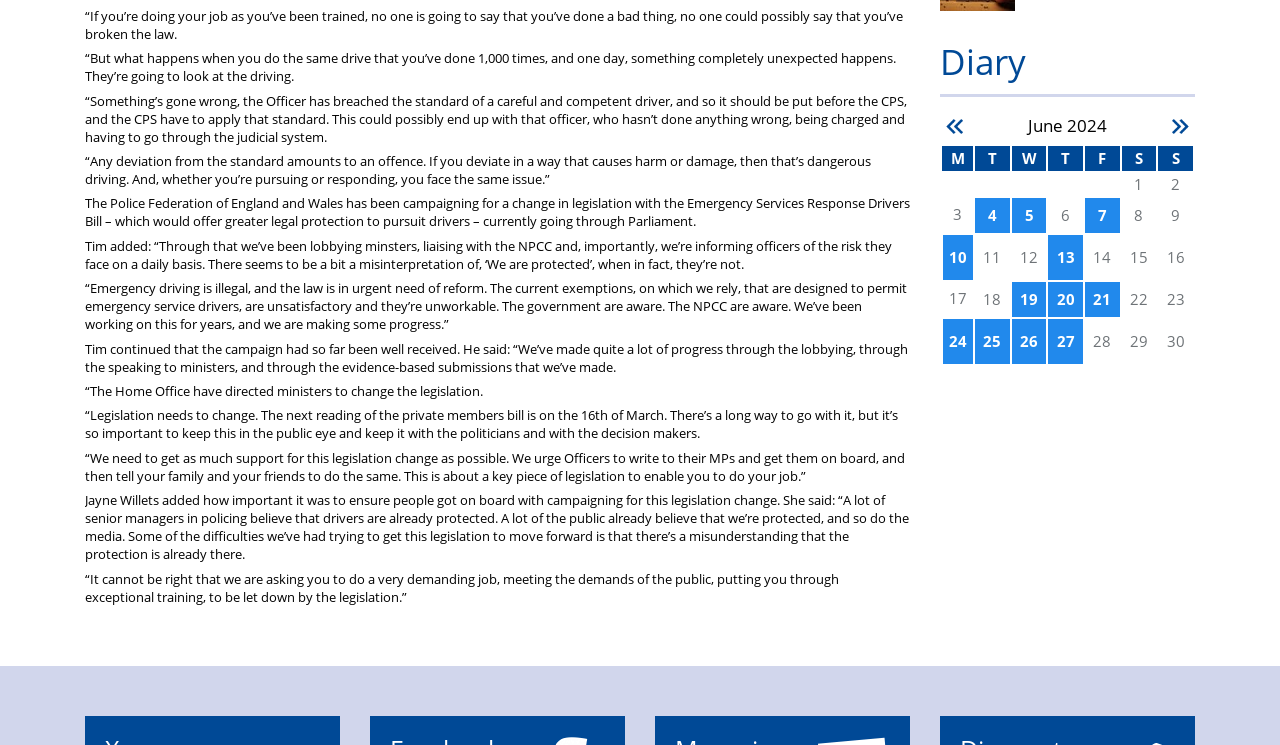Who is quoted in the article?
Based on the image, provide a one-word or brief-phrase response.

Tim and Jayne Willets